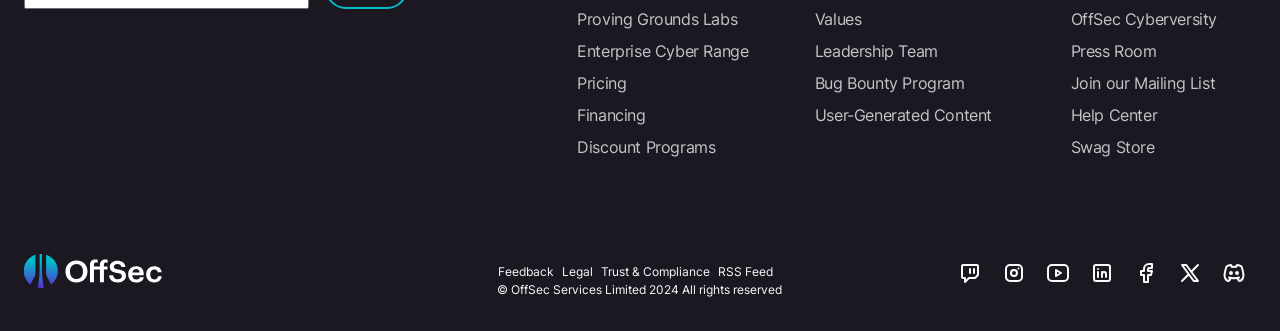Please pinpoint the bounding box coordinates for the region I should click to adhere to this instruction: "Check the Help Center".

[0.836, 0.316, 0.904, 0.376]